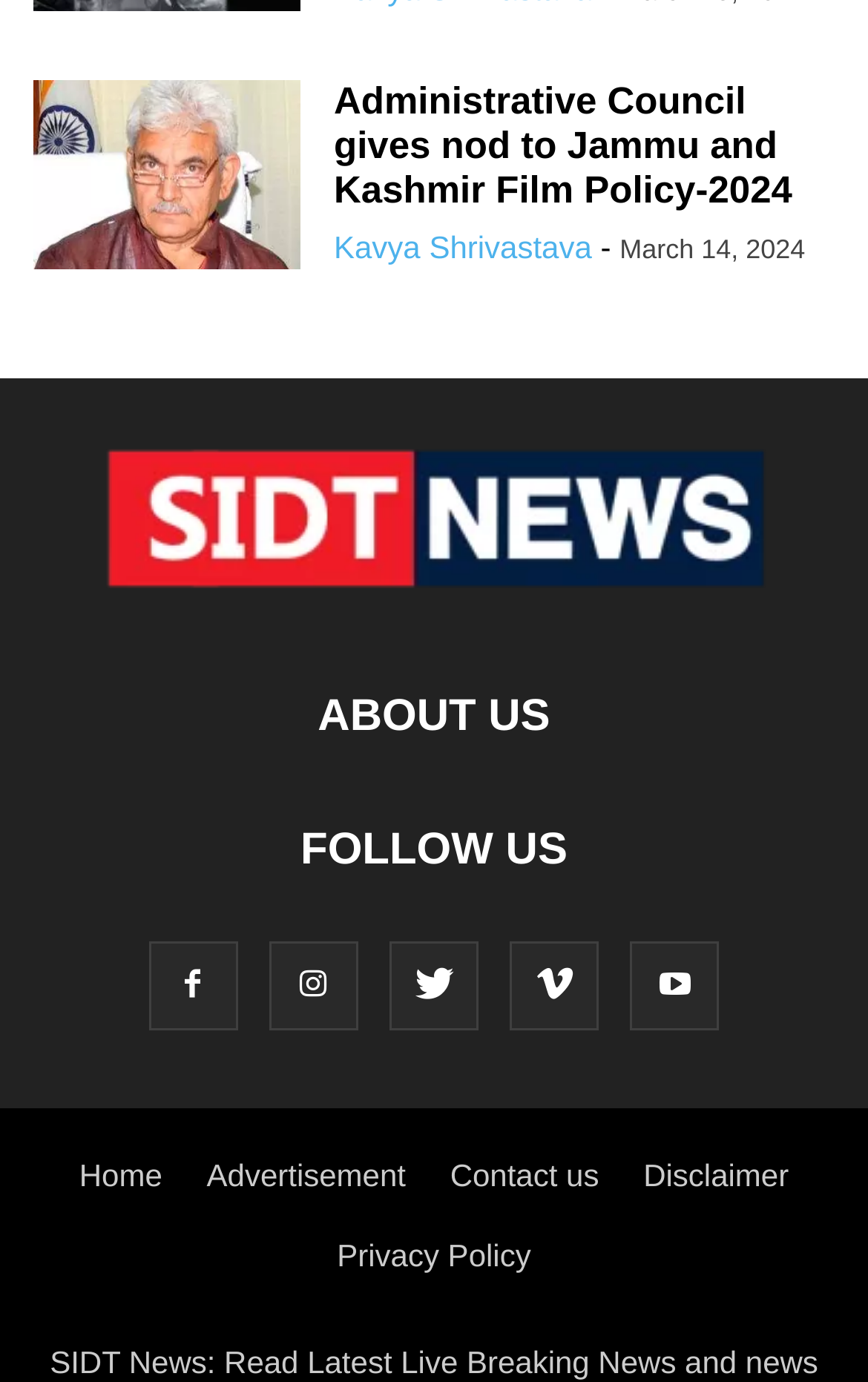Find and provide the bounding box coordinates for the UI element described here: "Kavya Shrivastava". The coordinates should be given as four float numbers between 0 and 1: [left, top, right, bottom].

[0.385, 0.165, 0.682, 0.191]